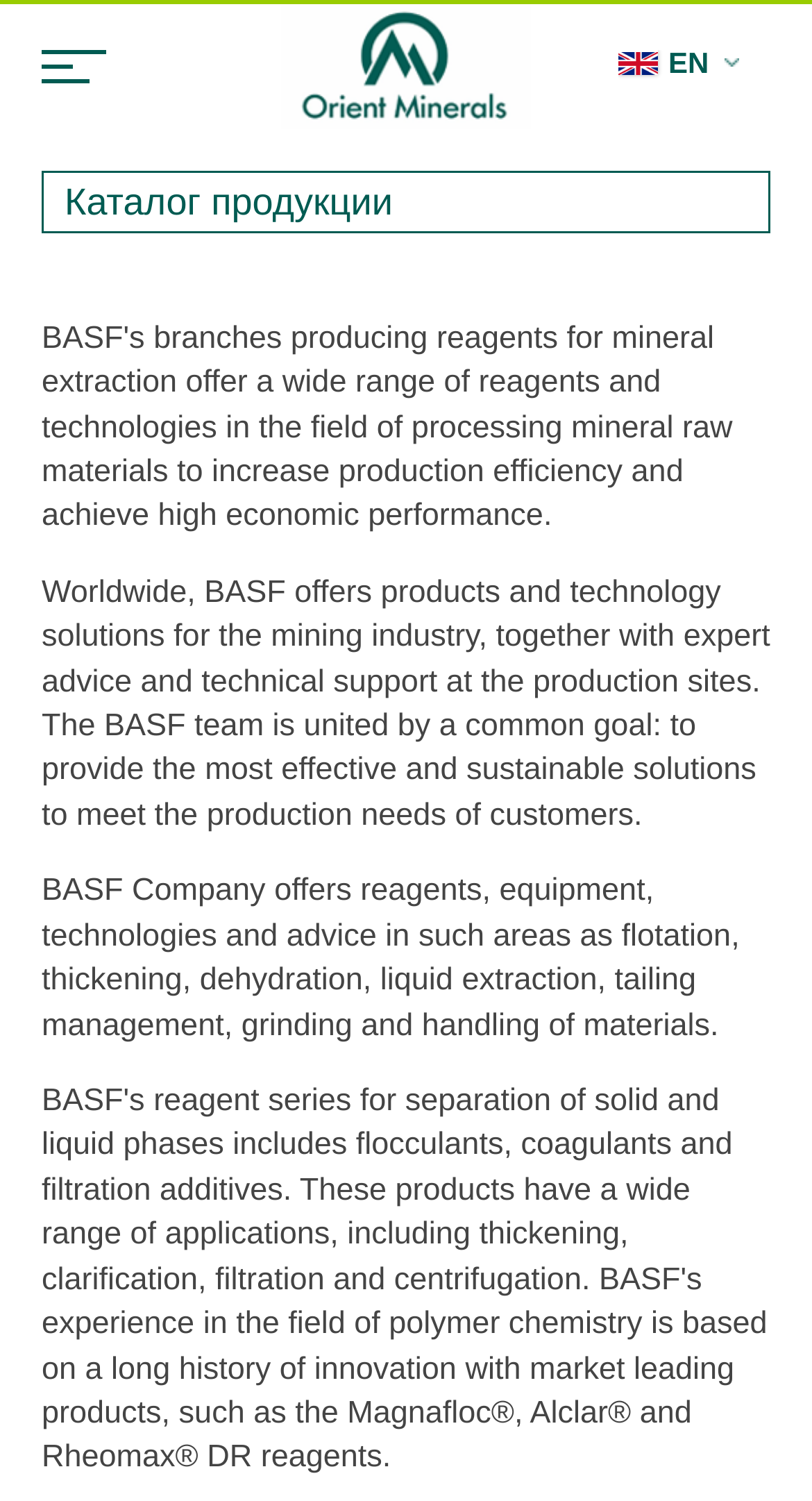Please determine the bounding box coordinates for the UI element described as: "Contact us".

[0.0, 0.568, 1.0, 0.646]